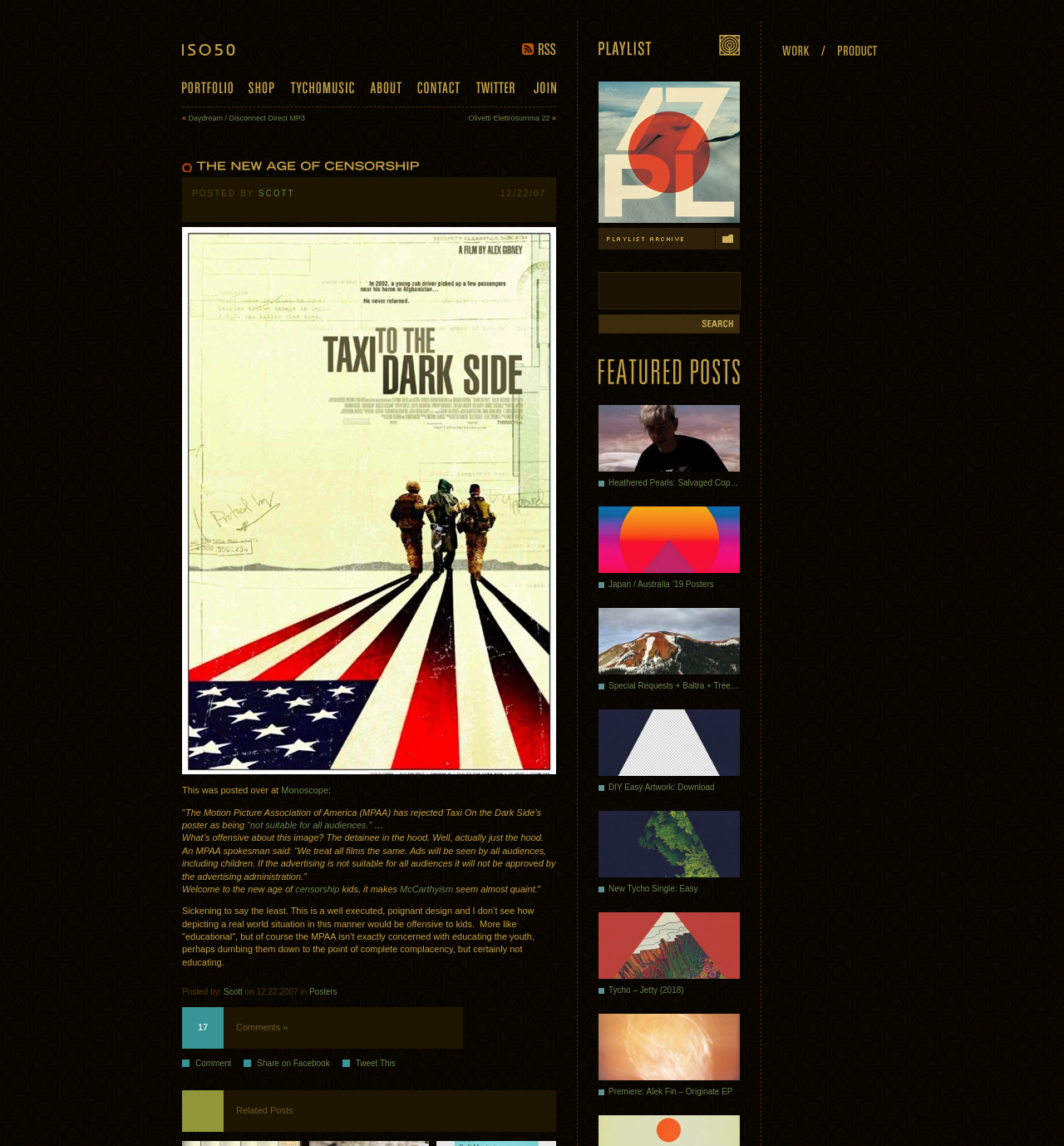What is the topic of the post?
Use the image to answer the question with a single word or phrase.

Censorship